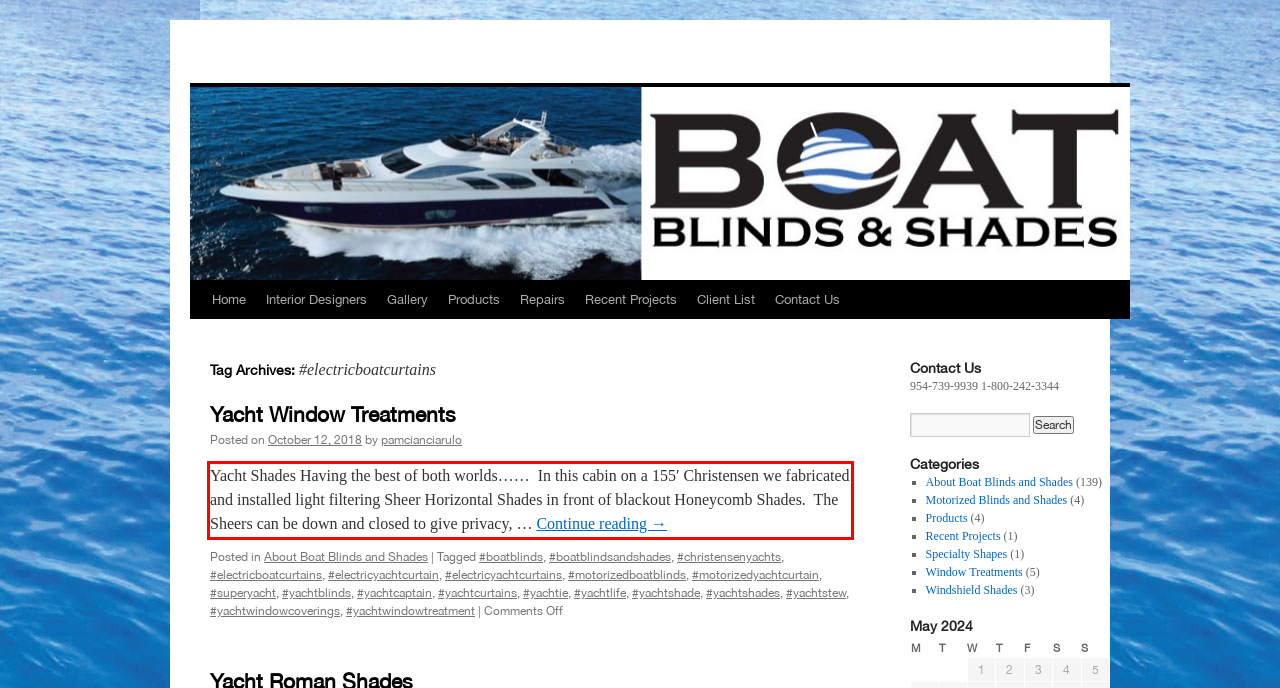You have a webpage screenshot with a red rectangle surrounding a UI element. Extract the text content from within this red bounding box.

Yacht Shades Having the best of both worlds…… In this cabin on a 155′ Christensen we fabricated and installed light filtering Sheer Horizontal Shades in front of blackout Honeycomb Shades. The Sheers can be down and closed to give privacy, … Continue reading →